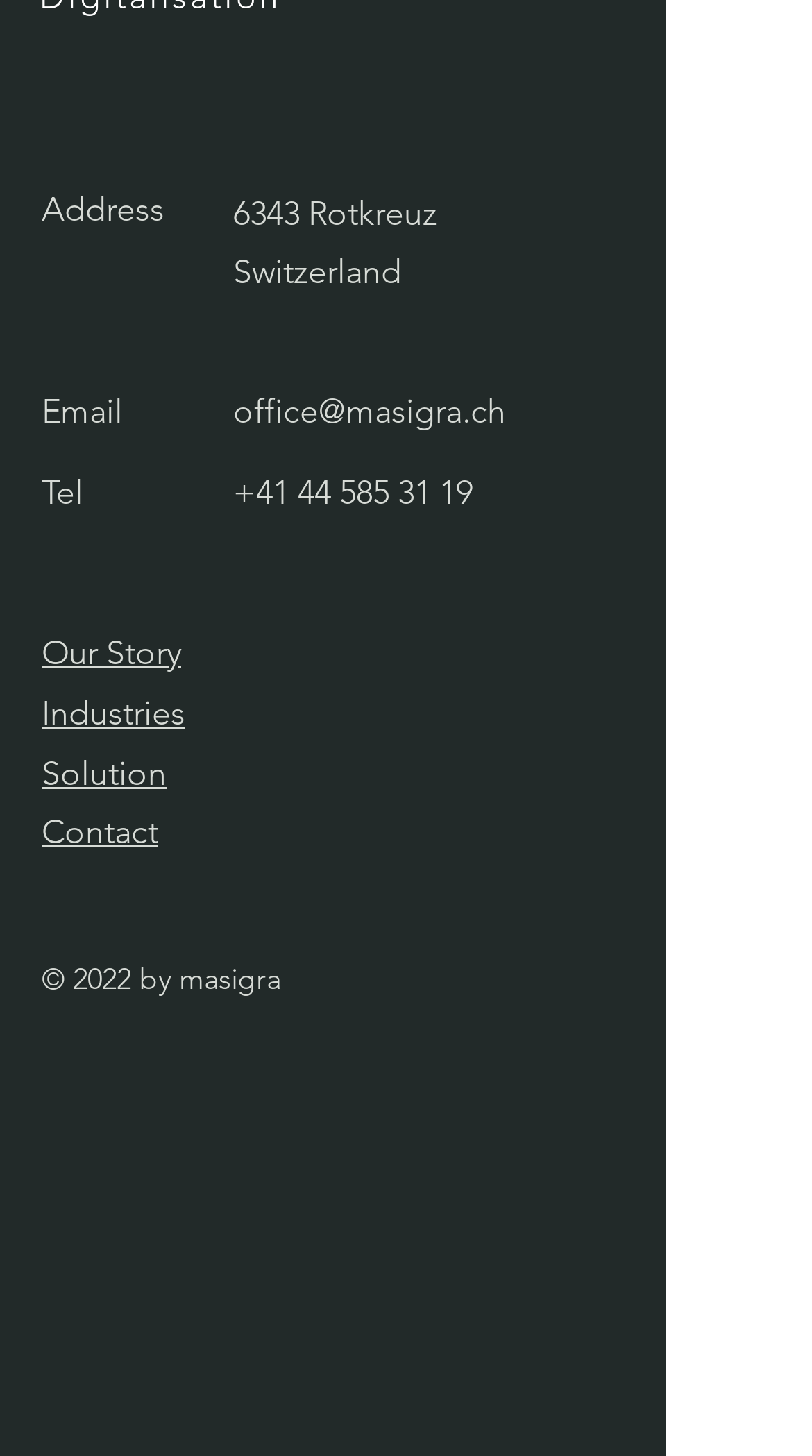What is the address of the company?
Please use the image to provide a one-word or short phrase answer.

6343 Rotkreuz, Switzerland